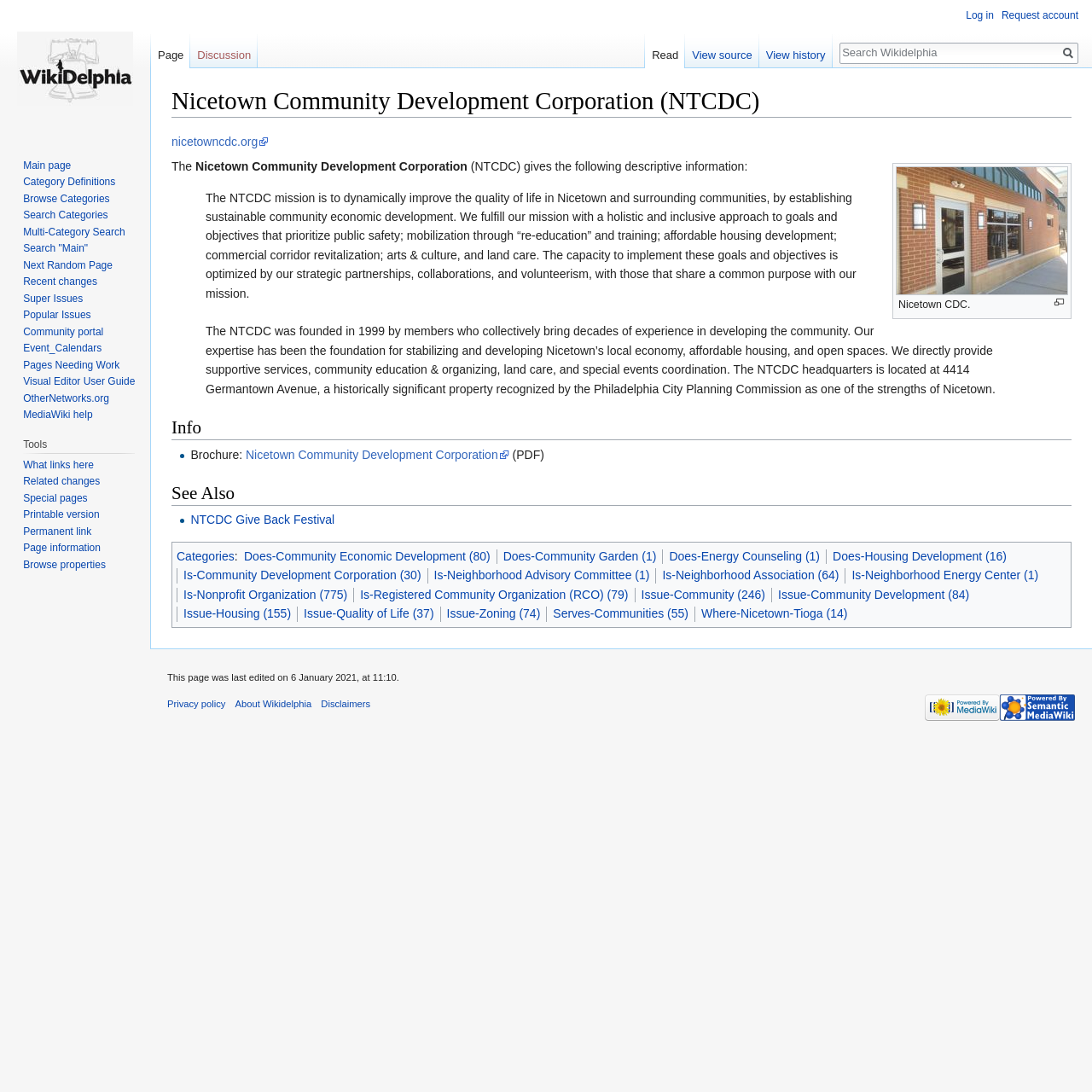Please find the bounding box for the following UI element description. Provide the coordinates in (top-left x, top-left y, bottom-right x, bottom-right y) format, with values between 0 and 1: Read

[0.591, 0.031, 0.628, 0.063]